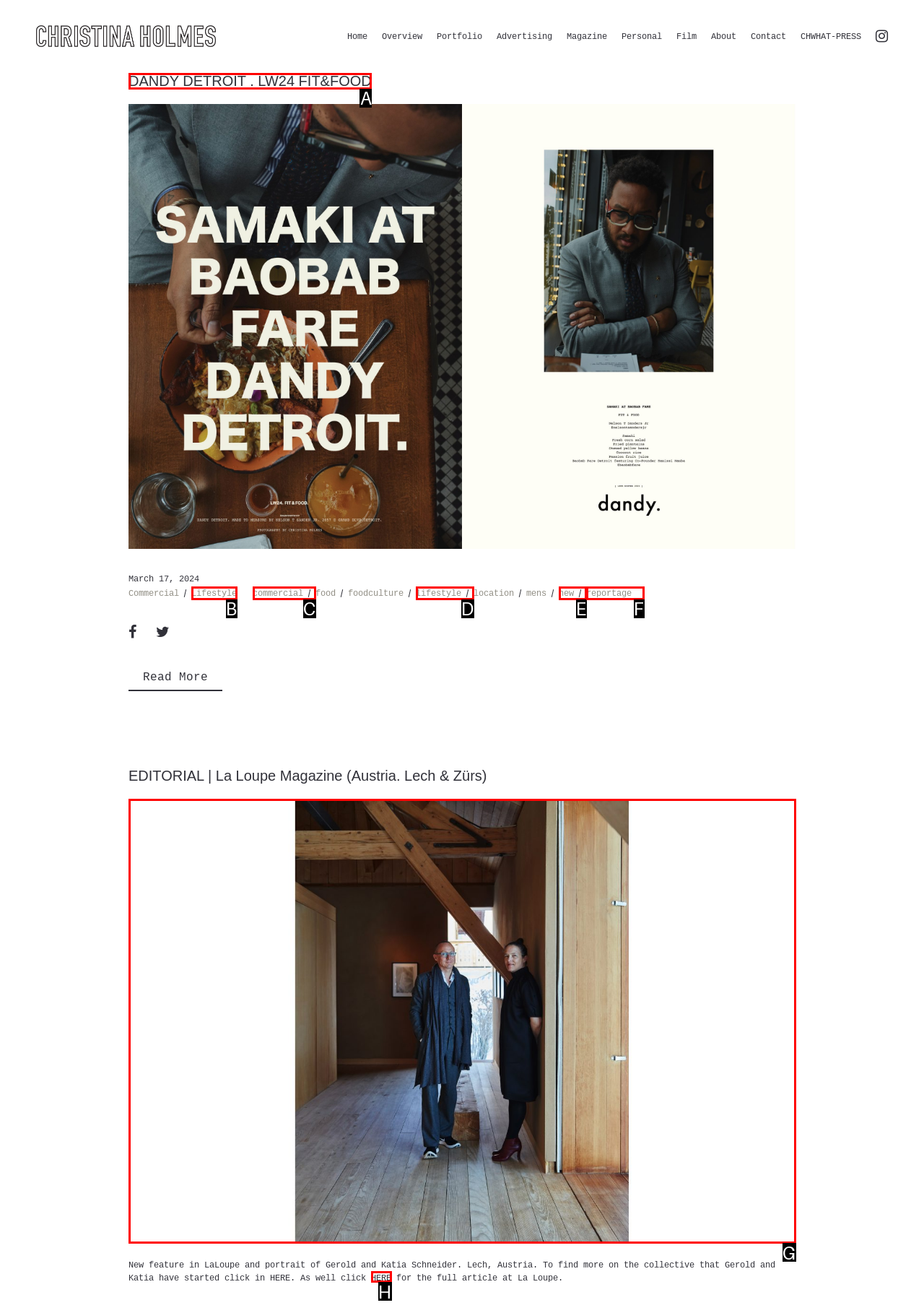Given the description: commercial, identify the corresponding option. Answer with the letter of the appropriate option directly.

C